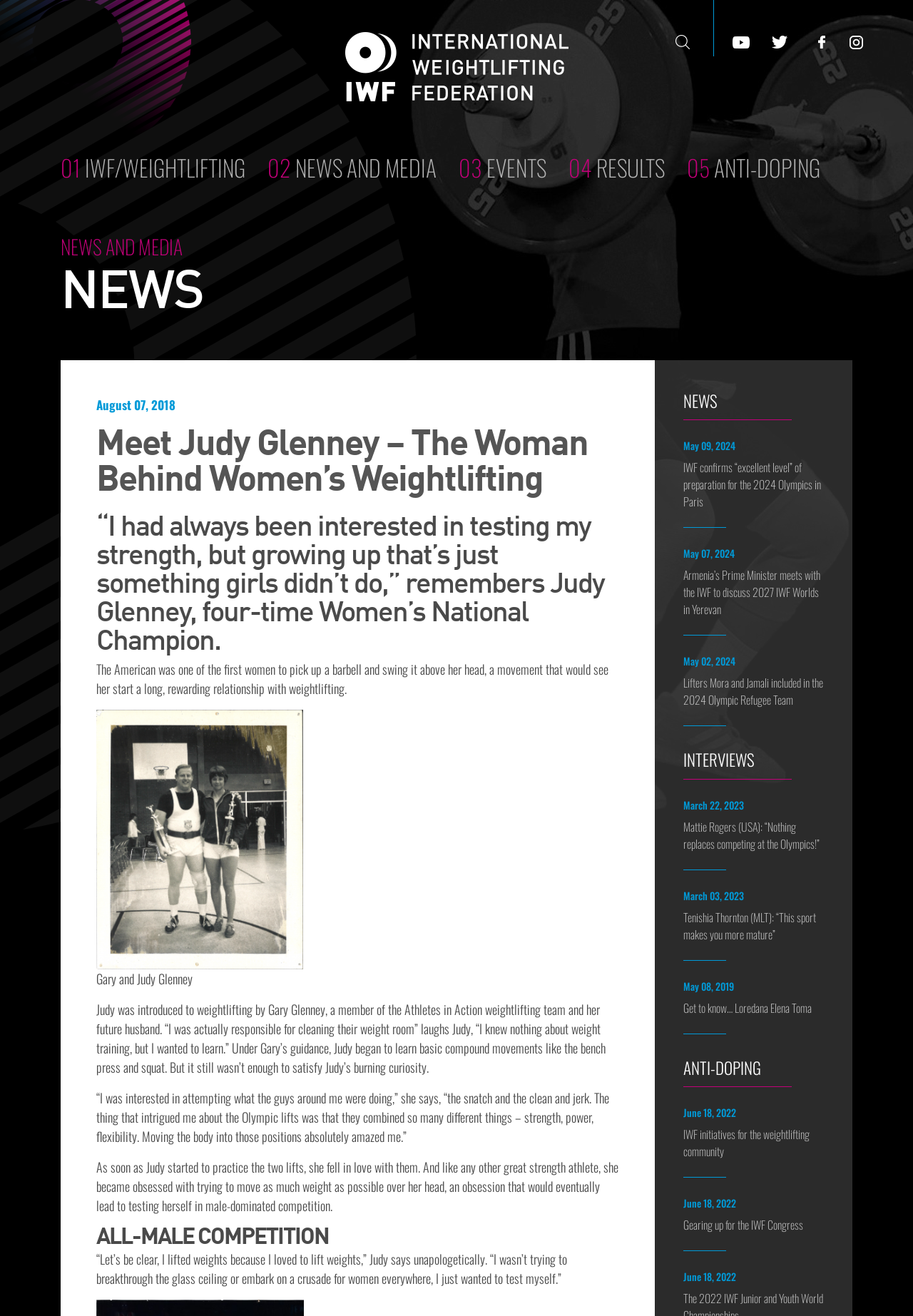What is the text on the button next to the search box?
Look at the image and respond with a one-word or short phrase answer.

''